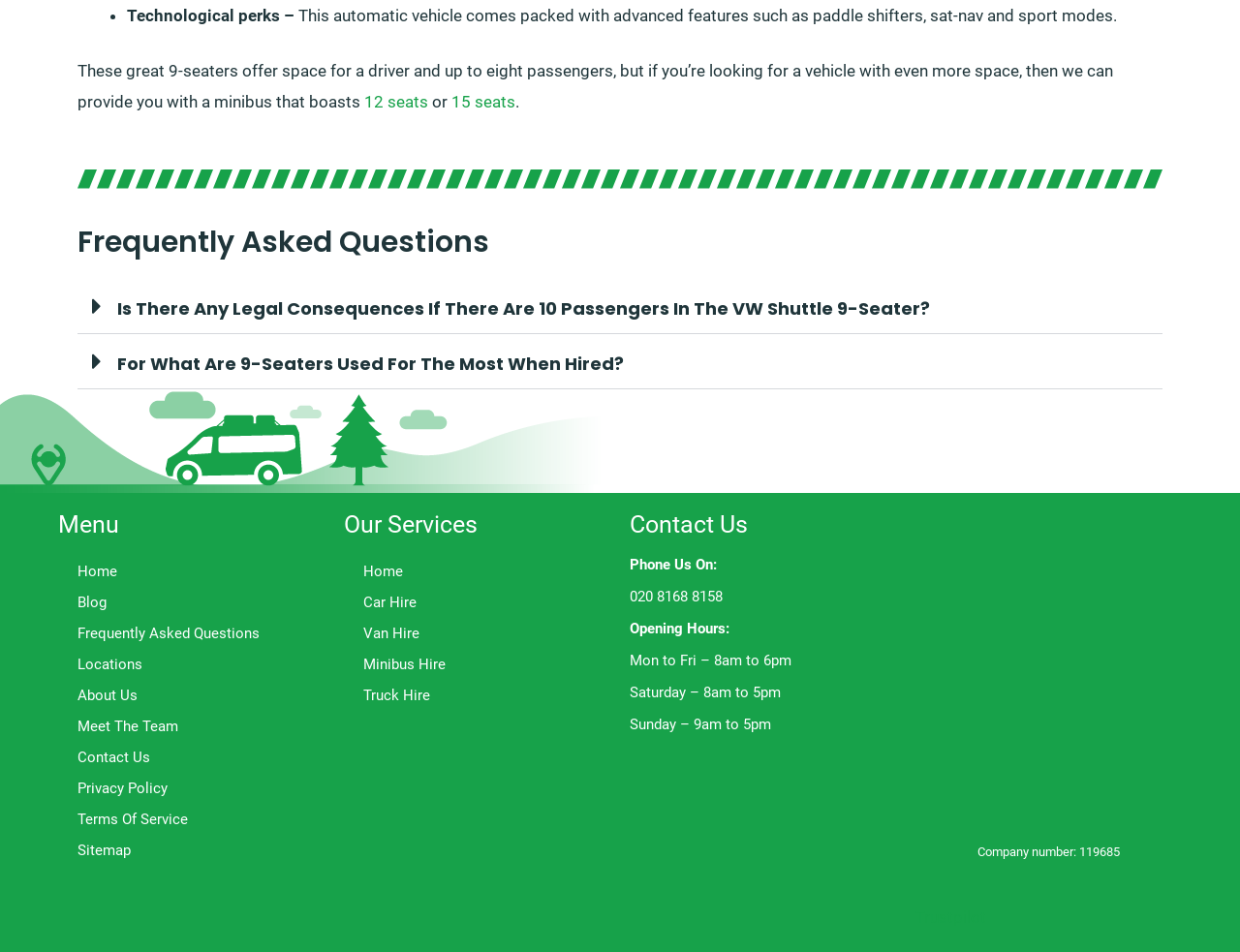Locate the bounding box coordinates of the clickable area to execute the instruction: "Click on the 'About Us' link". Provide the coordinates as four float numbers between 0 and 1, represented as [left, top, right, bottom].

[0.047, 0.714, 0.262, 0.747]